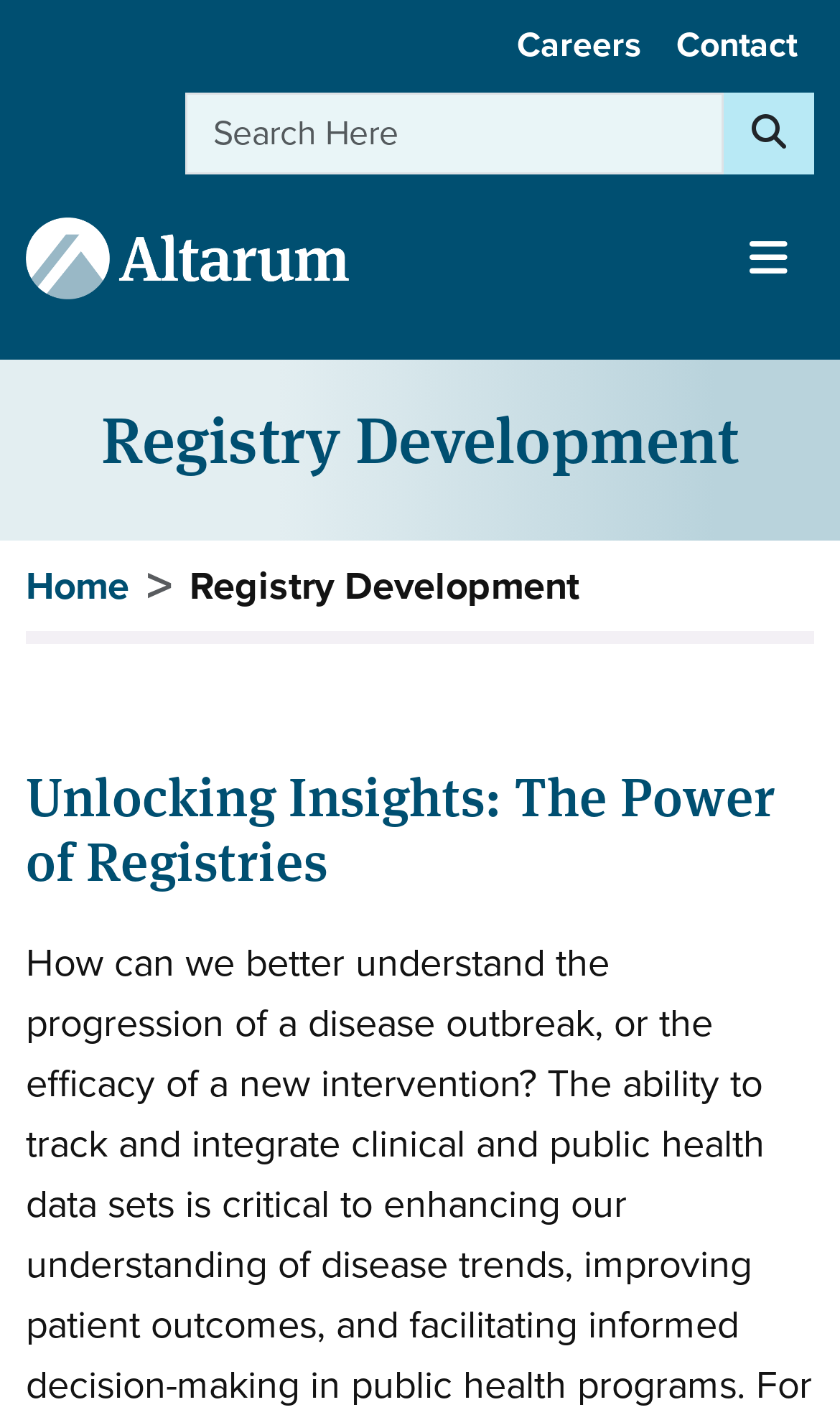Is the 'Toggle navigation' button expanded?
Look at the image and provide a short answer using one word or a phrase.

False